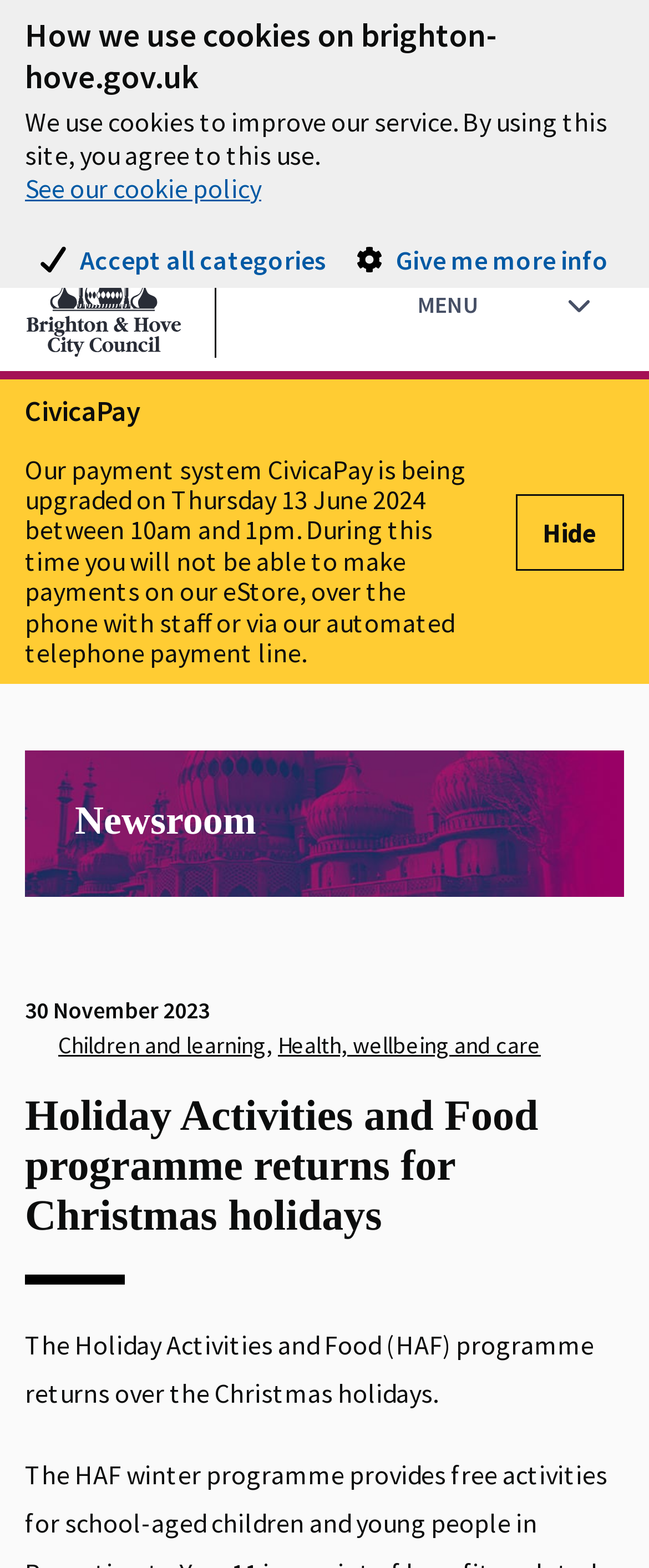Please find the bounding box coordinates of the section that needs to be clicked to achieve this instruction: "View article categories".

[0.09, 0.658, 0.833, 0.675]